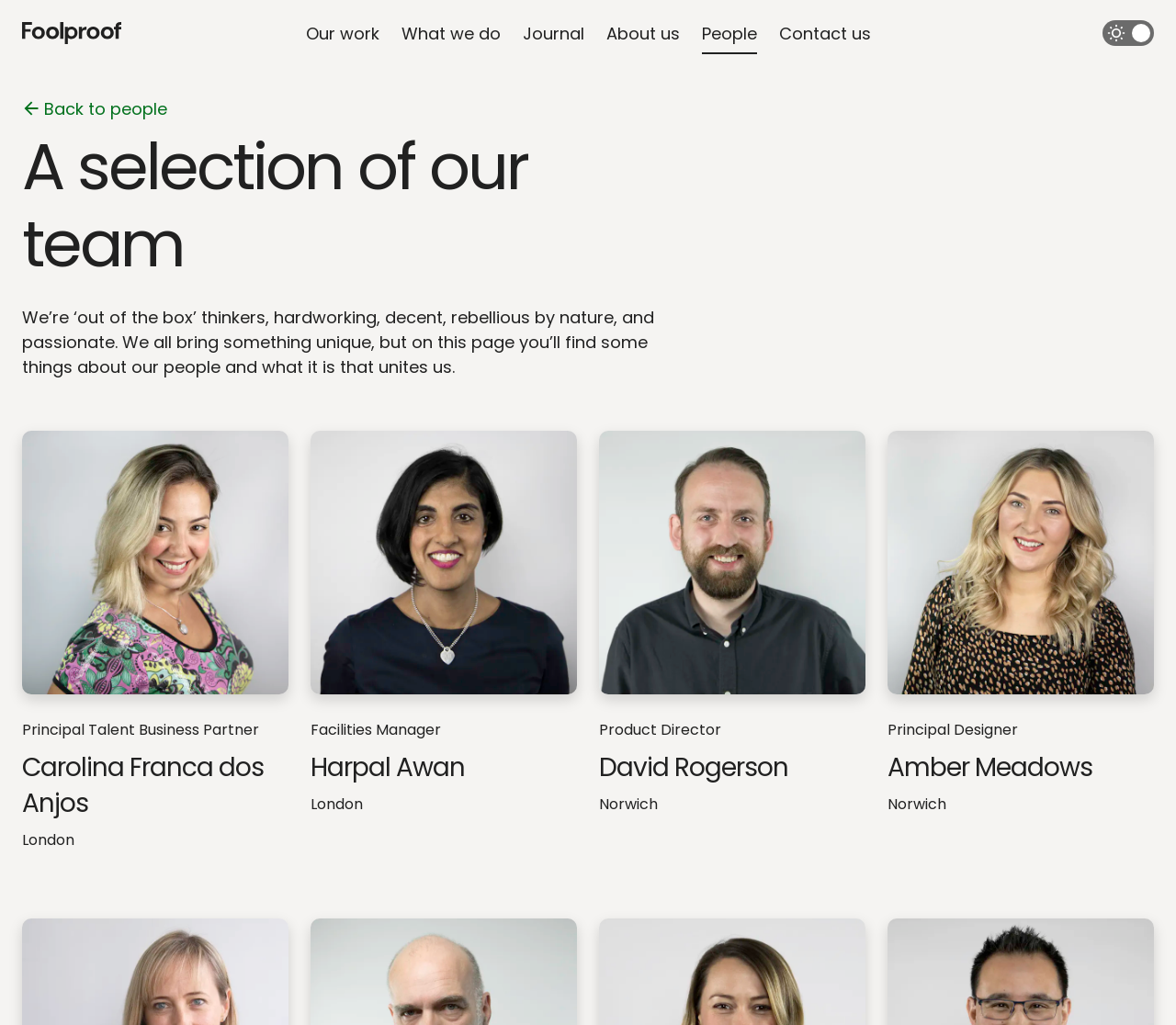Locate the bounding box coordinates of the clickable area to execute the instruction: "View Carolina Franca dos Anjos' profile". Provide the coordinates as four float numbers between 0 and 1, represented as [left, top, right, bottom].

[0.012, 0.413, 0.252, 0.86]